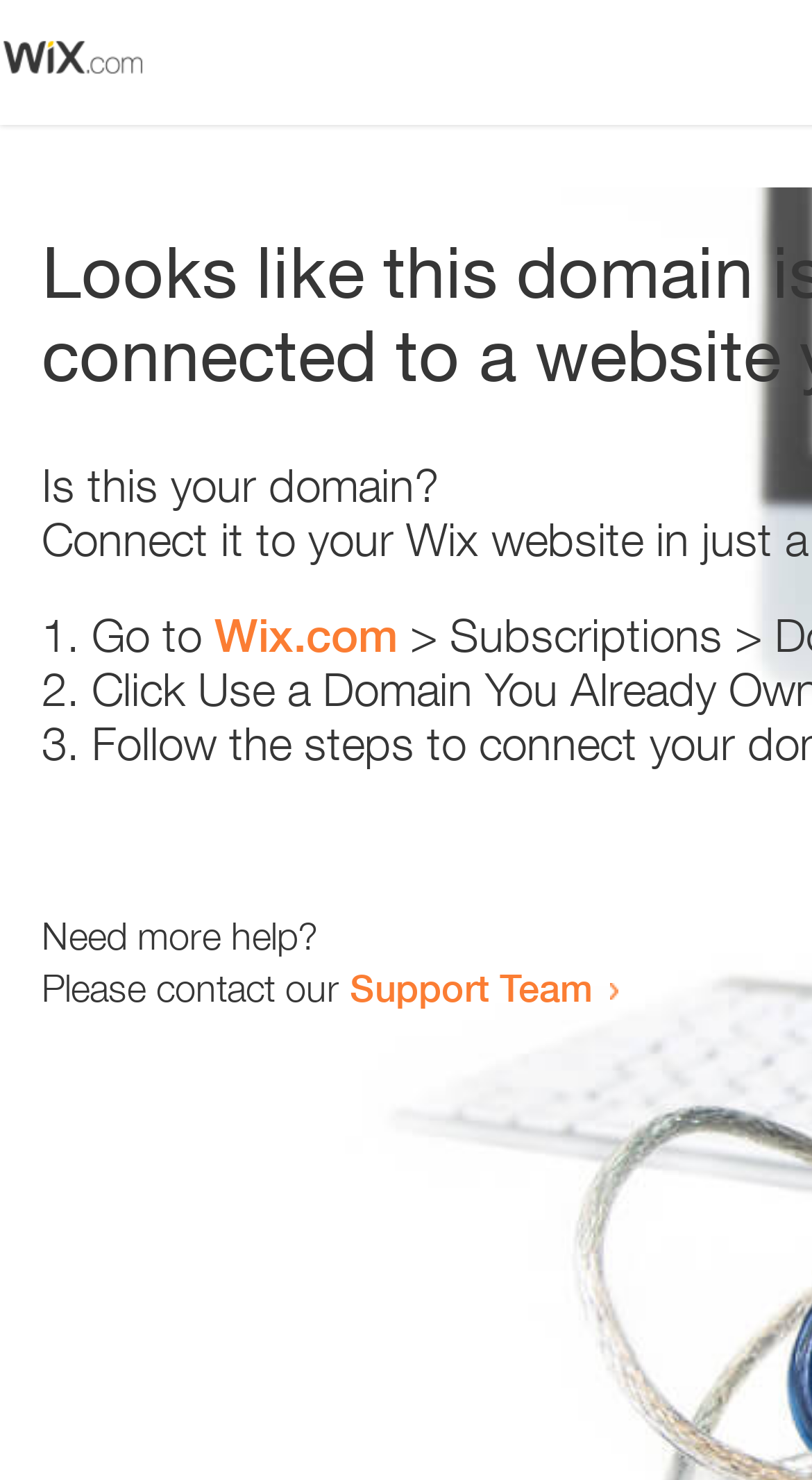Extract the text of the main heading from the webpage.

Looks like this domain isn't
connected to a website yet